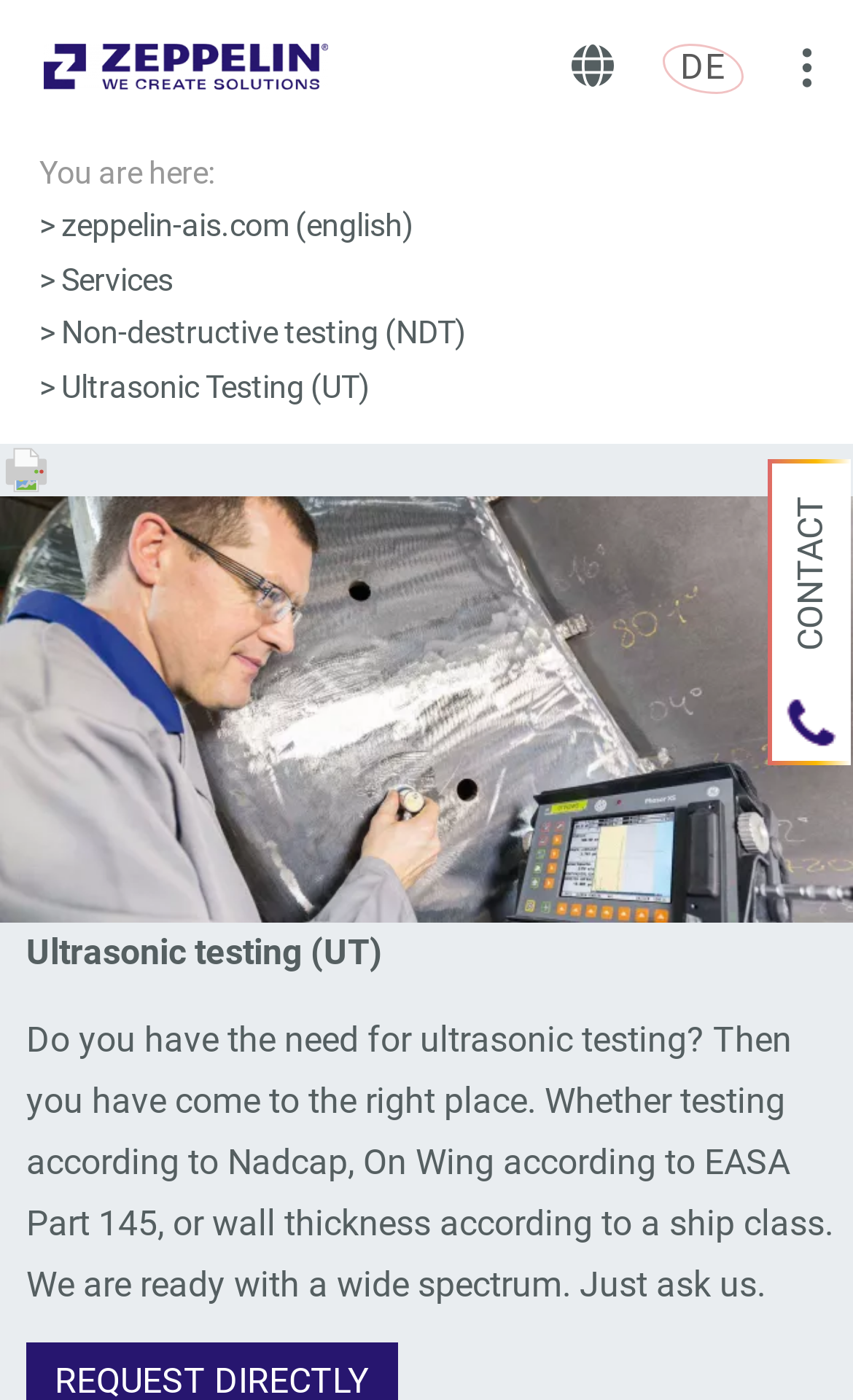What type of industry is the company involved in?
Based on the image content, provide your answer in one word or a short phrase.

Aerospace and shipbuilding